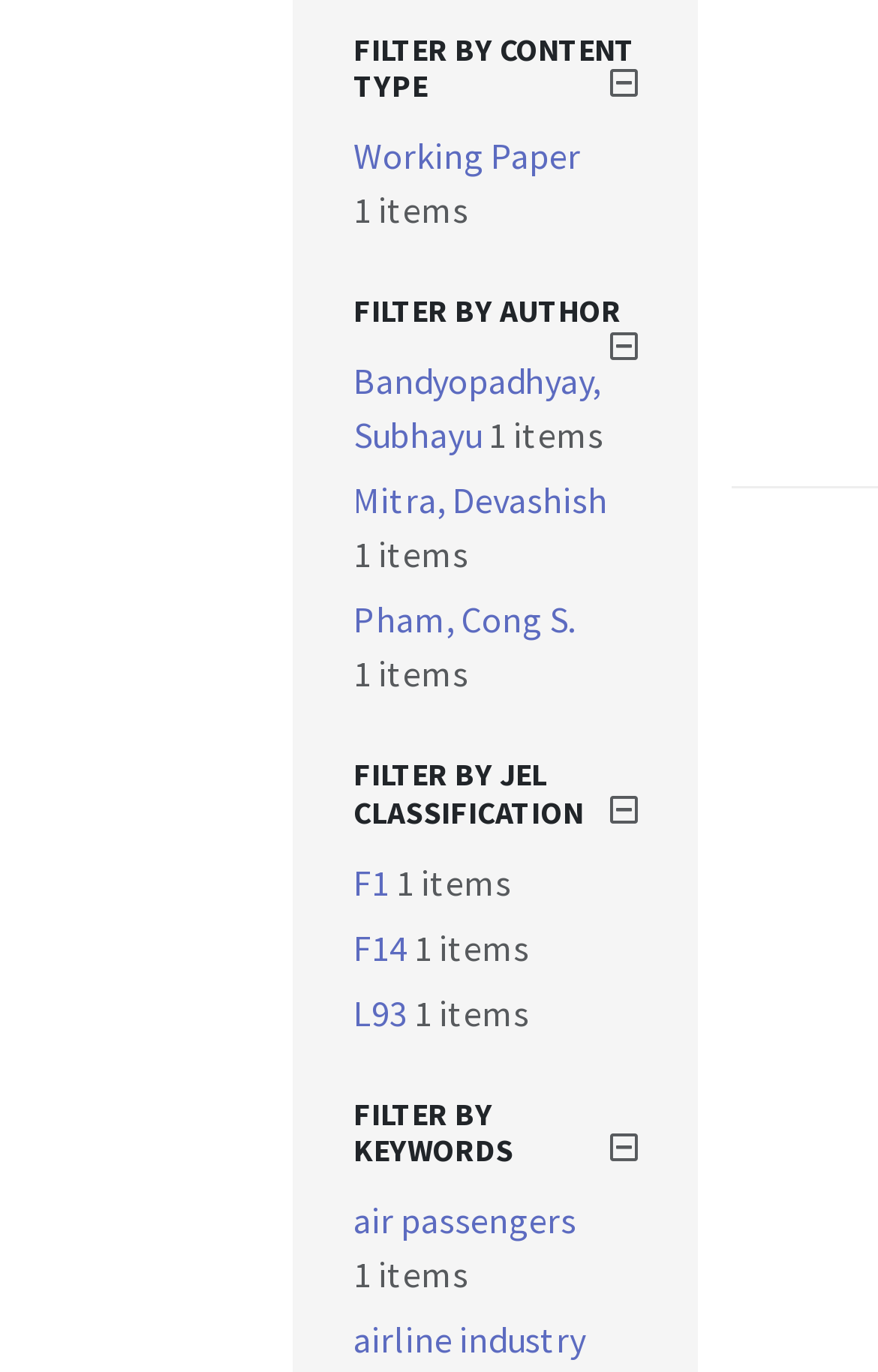What is the first JEL classification listed?
Based on the visual content, answer with a single word or a brief phrase.

F1